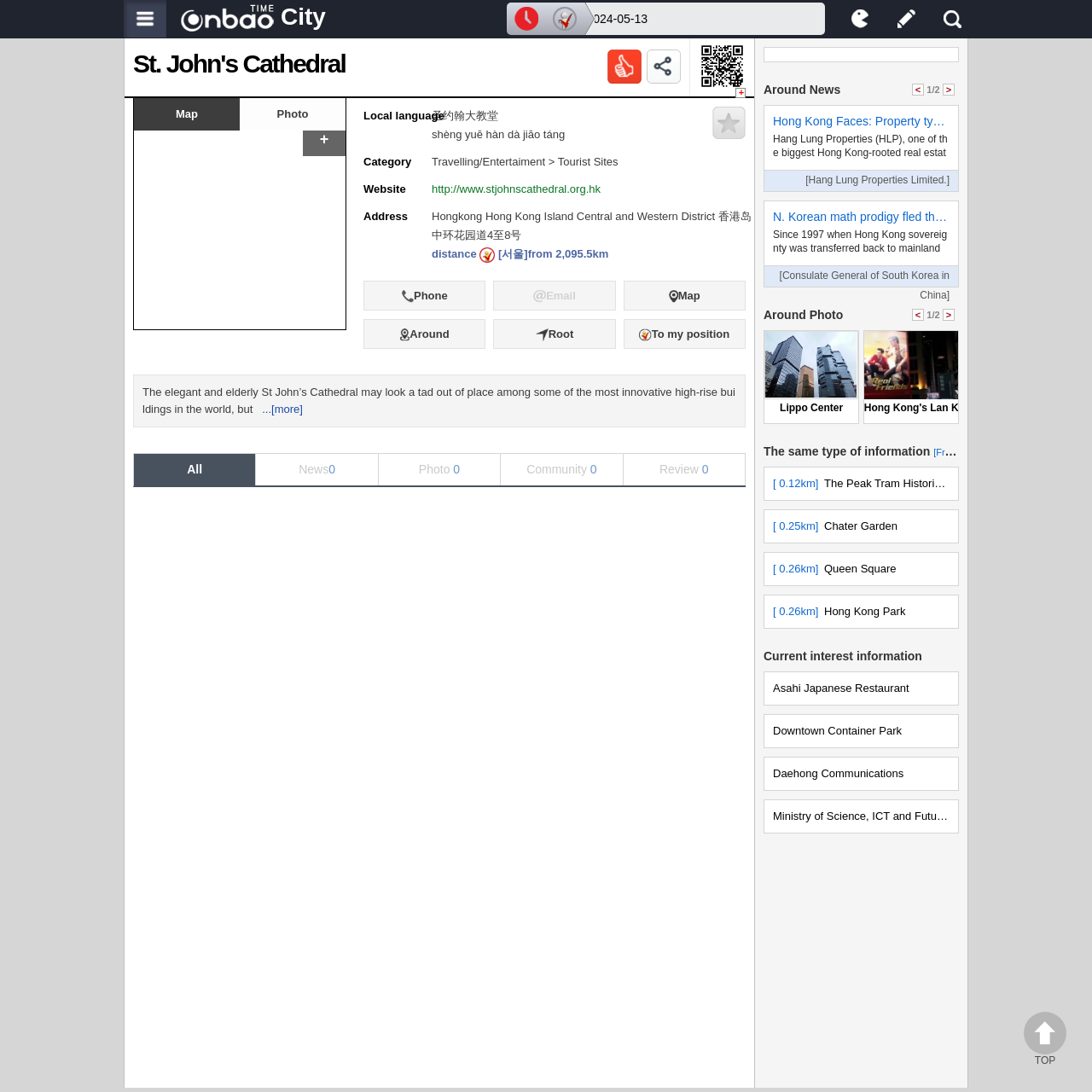Please determine the bounding box coordinates of the area that needs to be clicked to complete this task: 'Search'. The coordinates must be four float numbers between 0 and 1, formatted as [left, top, right, bottom].

[0.862, 0.0, 0.882, 0.035]